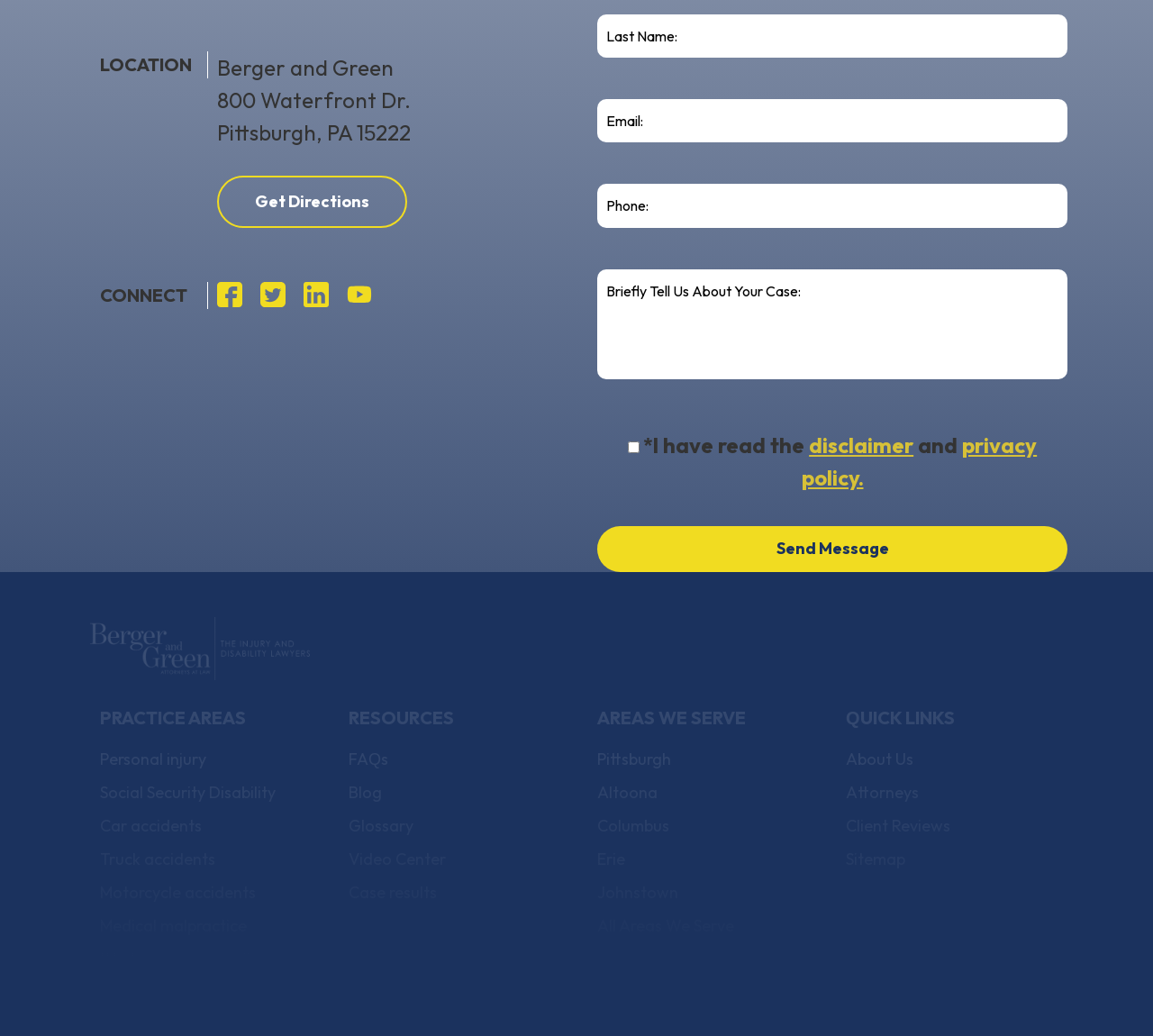Based on the image, please respond to the question with as much detail as possible:
What is the purpose of the 'Get Directions' link?

The 'Get Directions' link is located below the law firm's address, suggesting that its purpose is to provide directions to the law firm's location.